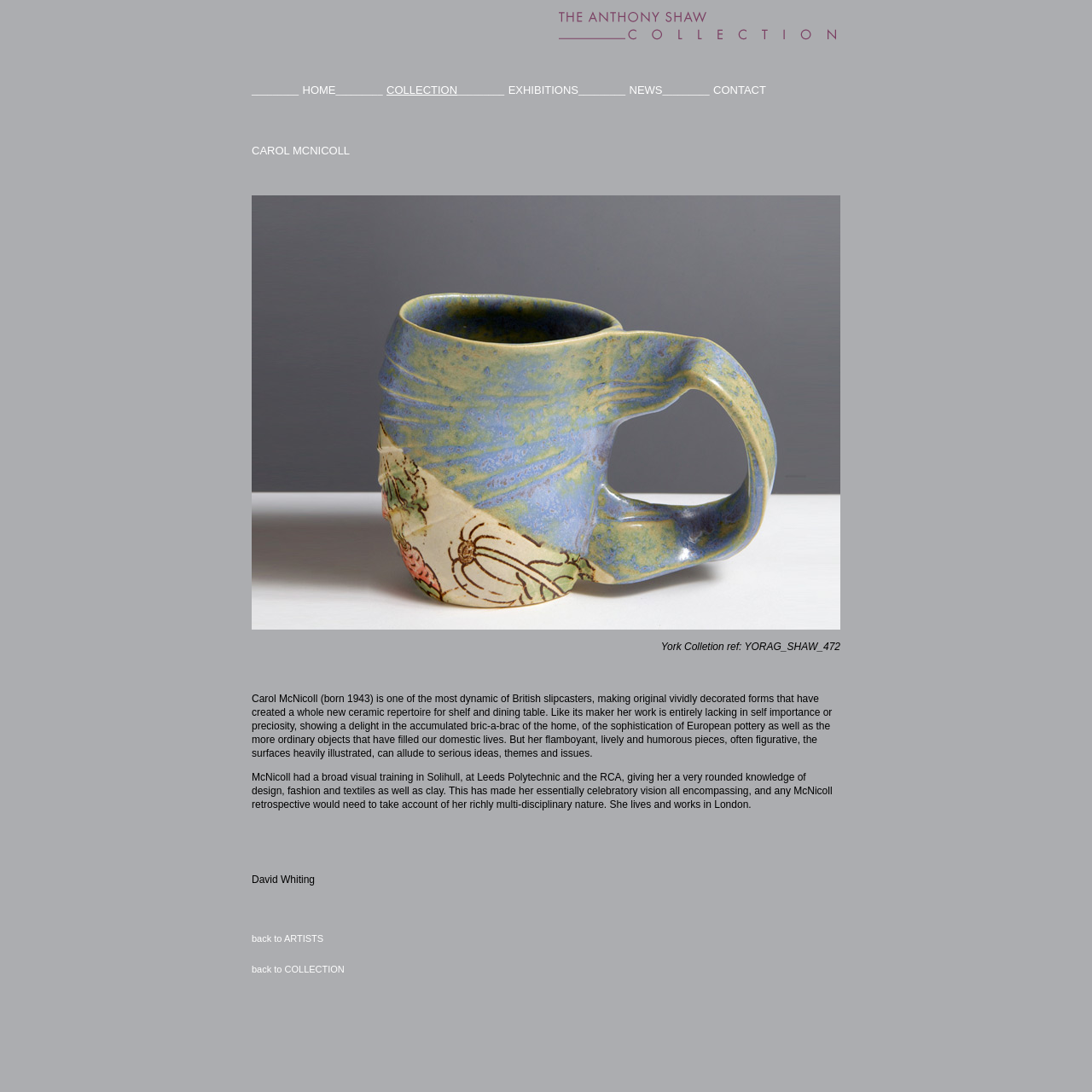Where does Carol McNicoll live and work?
From the image, respond with a single word or phrase.

London